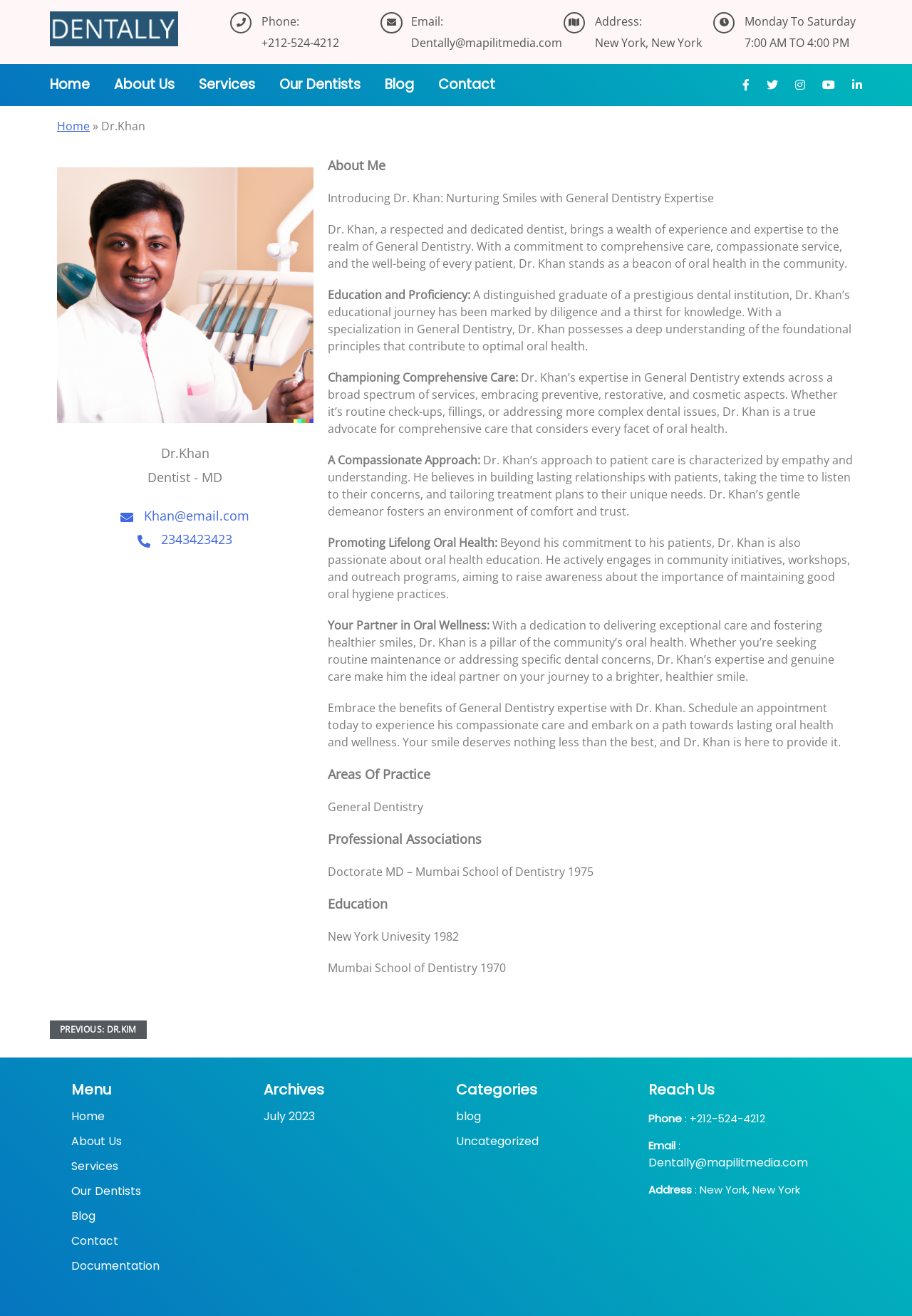Determine the bounding box coordinates of the region that needs to be clicked to achieve the task: "View Dr. Khan's profile".

[0.062, 0.127, 0.344, 0.322]